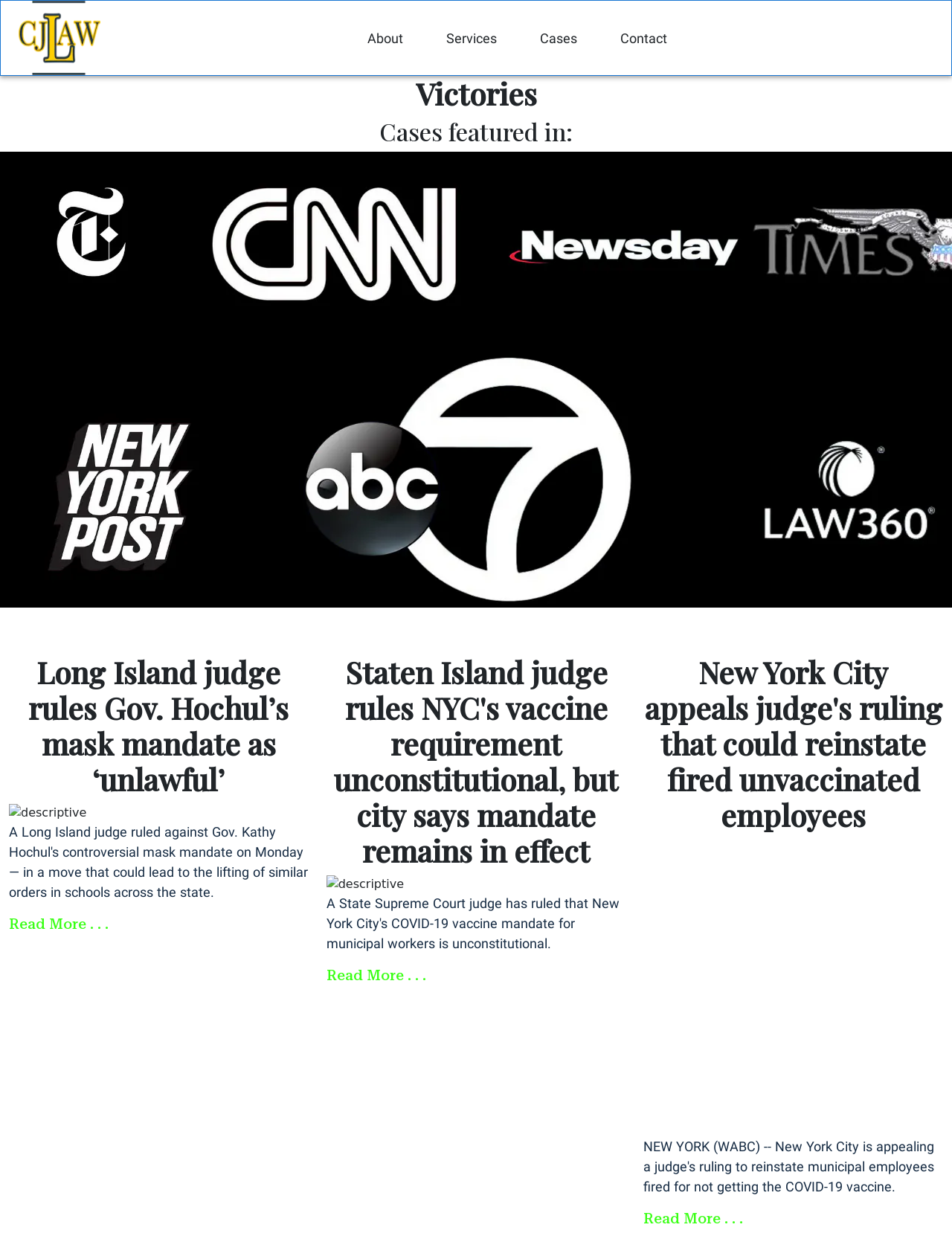What is the title of the first case?
Please answer the question as detailed as possible.

The title of the first case is located in the main content area of the webpage, and it is a heading with a bounding box coordinate of [0.009, 0.528, 0.324, 0.644].